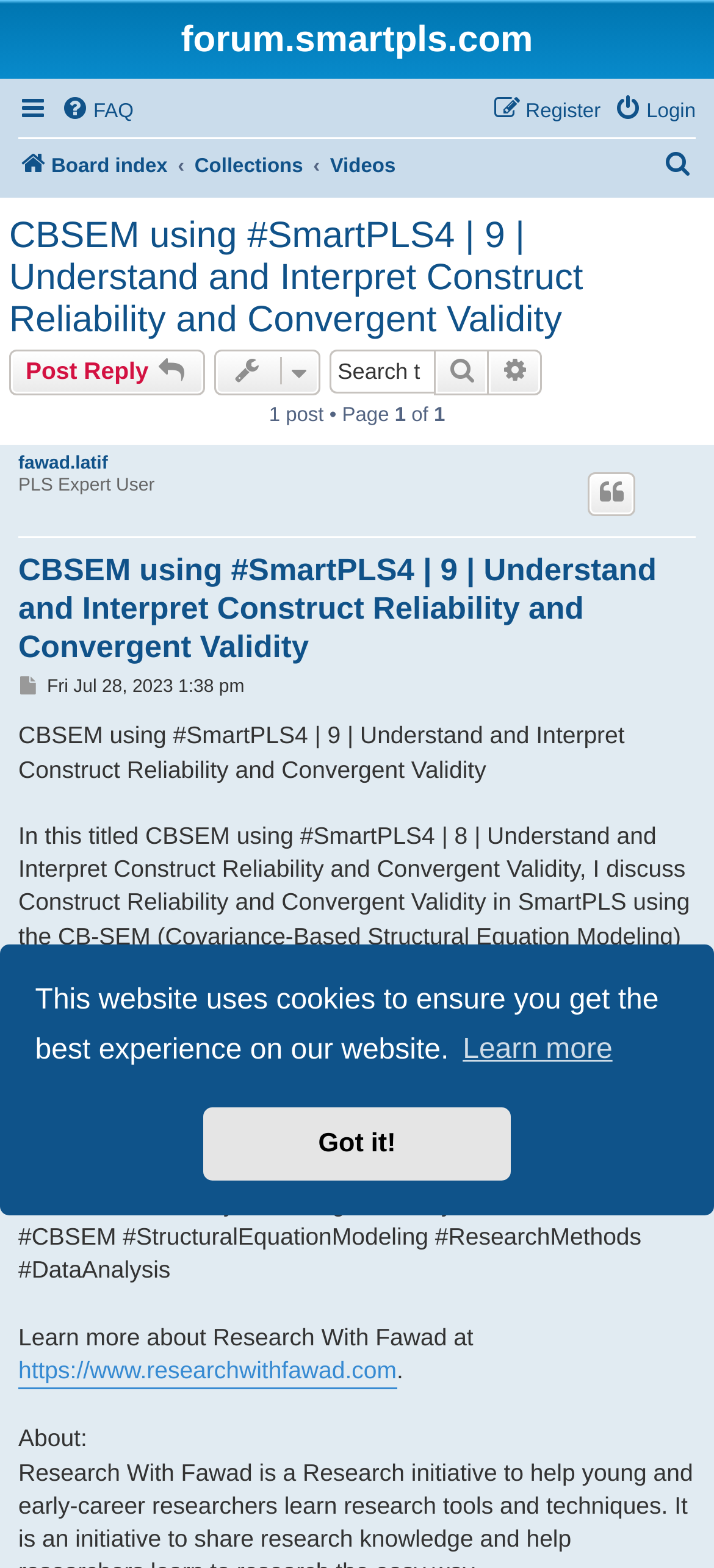Determine the bounding box coordinates of the region to click in order to accomplish the following instruction: "Visit the original post". Provide the coordinates as four float numbers between 0 and 1, specifically [left, top, right, bottom].

[0.026, 0.351, 0.974, 0.425]